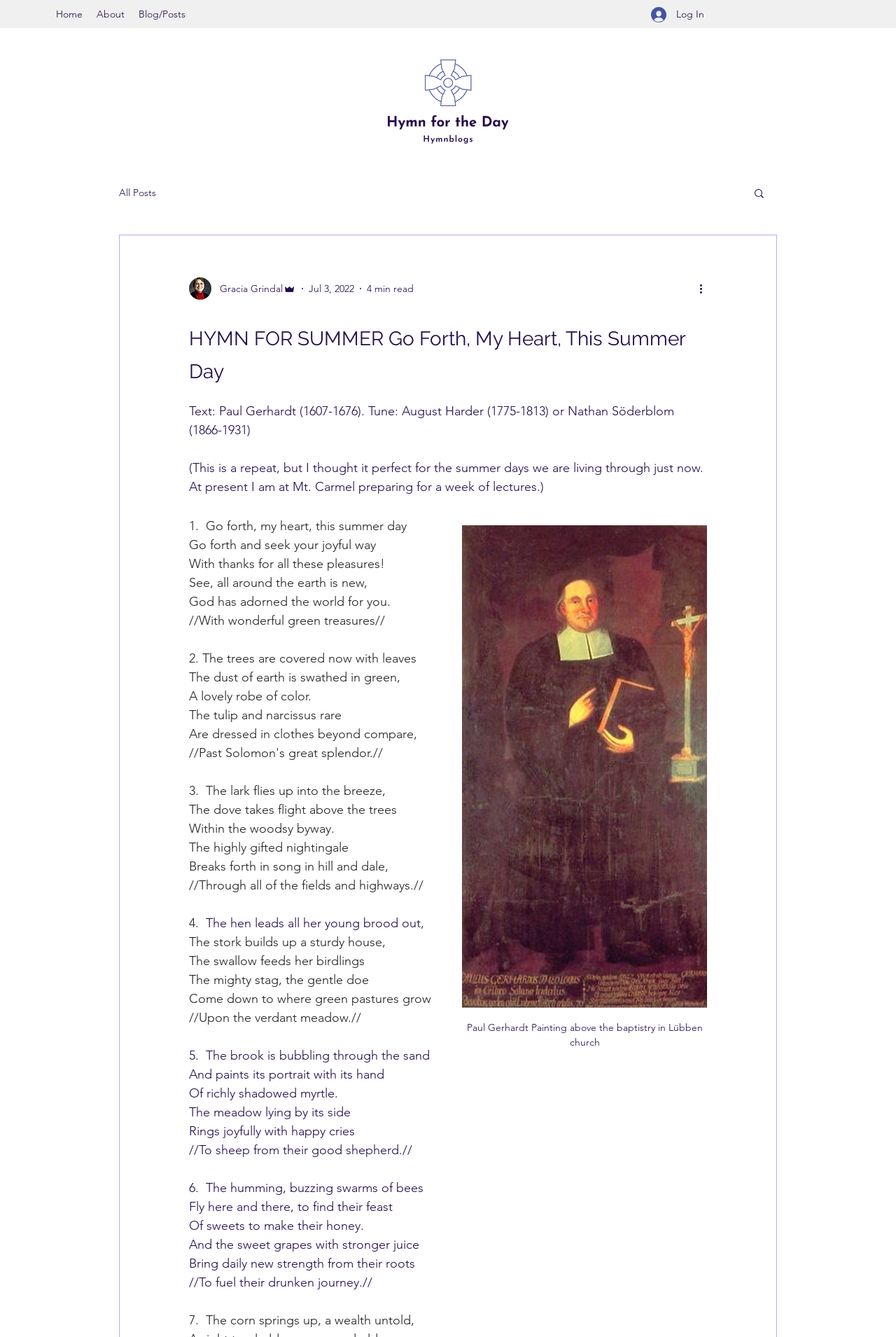Determine the bounding box coordinates of the clickable region to execute the instruction: "Read the blog post". The coordinates should be four float numbers between 0 and 1, denoted as [left, top, right, bottom].

[0.211, 0.238, 0.789, 0.288]